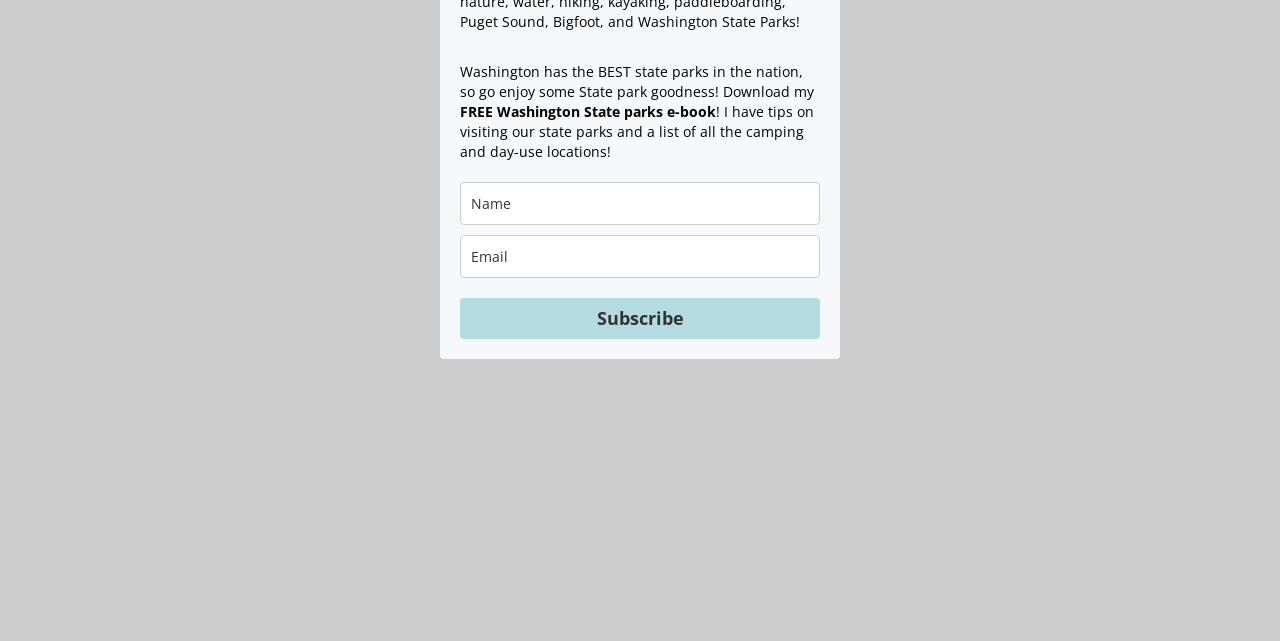Locate and provide the bounding box coordinates for the HTML element that matches this description: "aria-label="name" name="fields[name]" placeholder="Name"".

[0.359, 0.284, 0.641, 0.351]